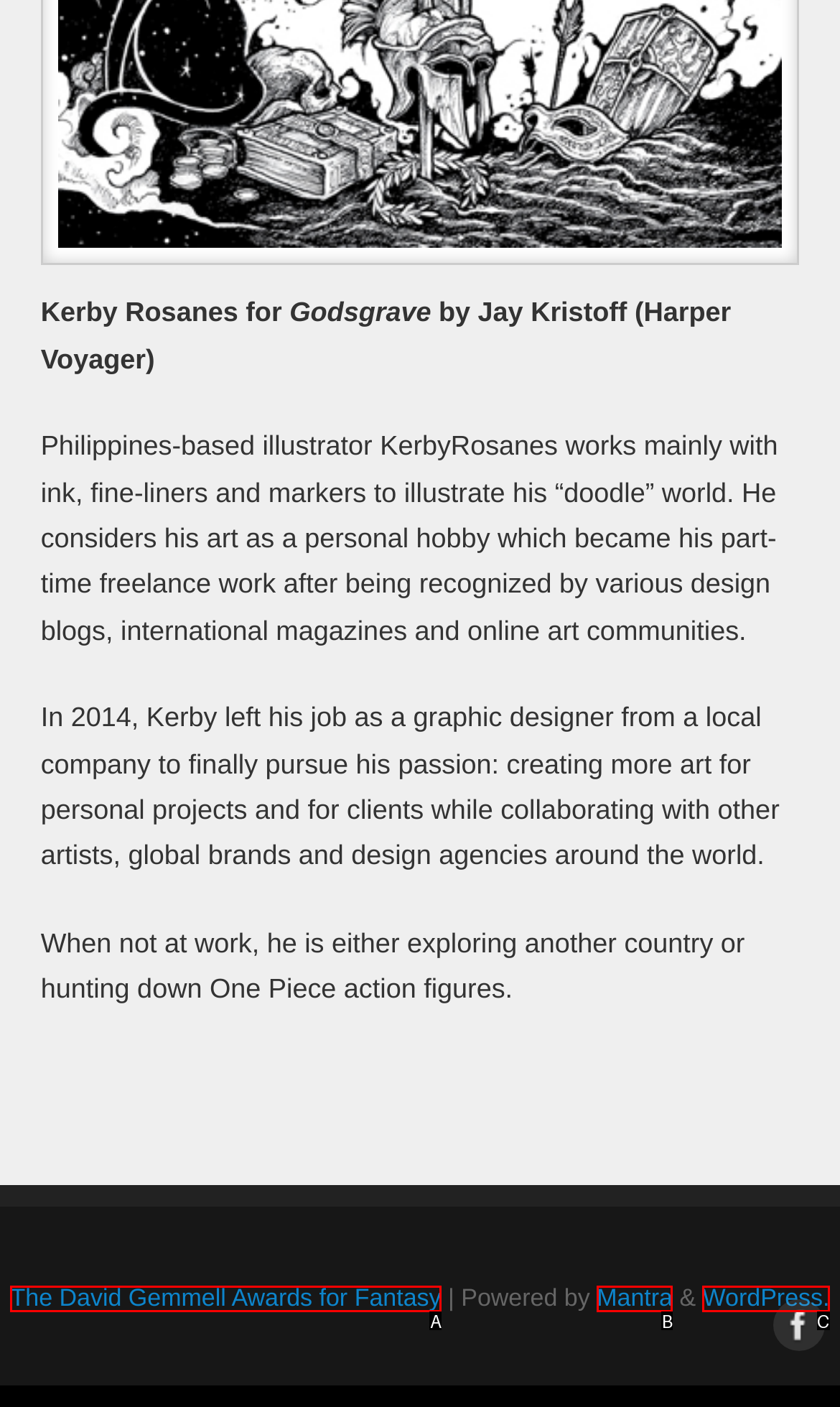Identify the UI element described as: High Voltage Heater Automotive
Answer with the option's letter directly.

None